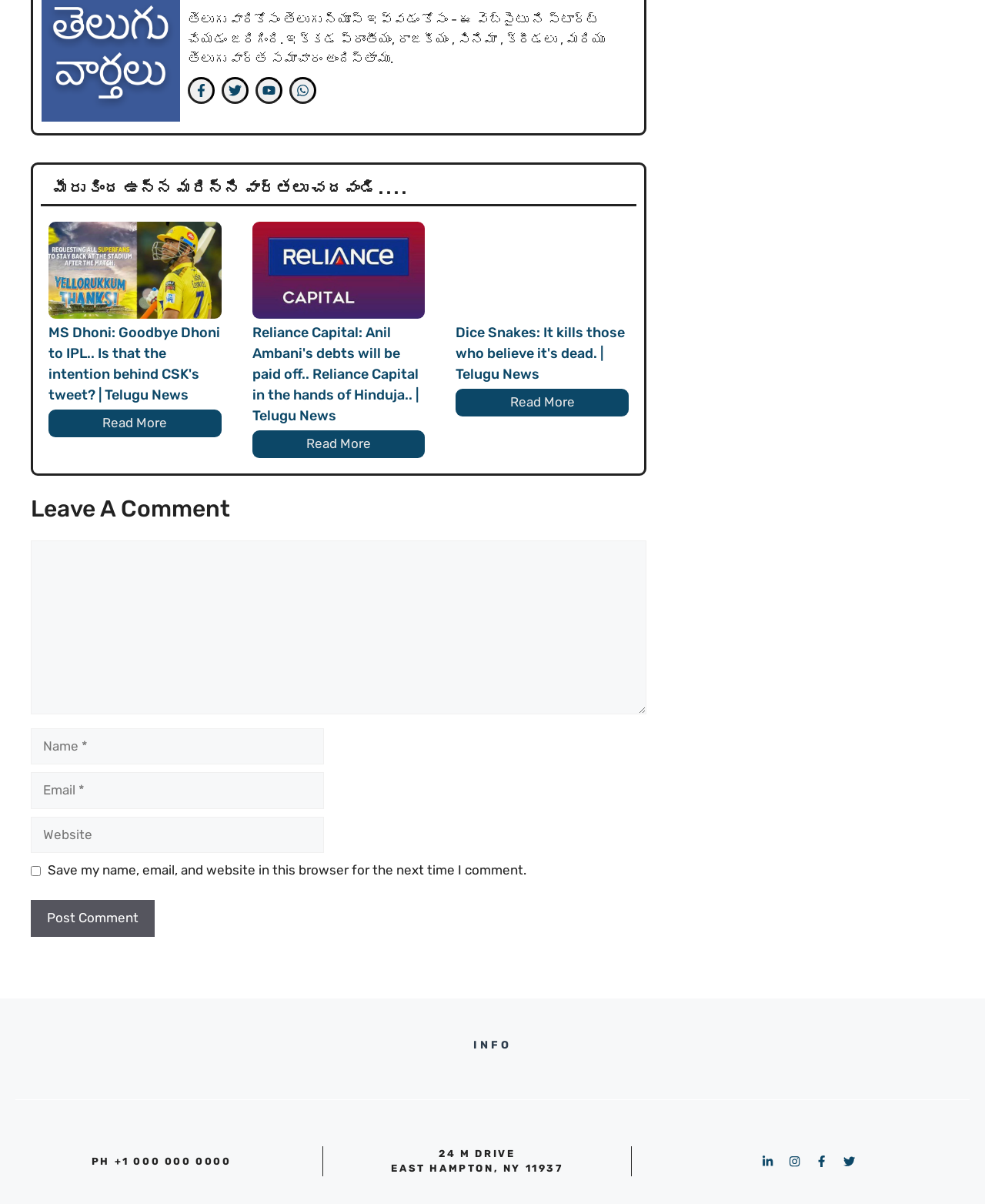Please identify the bounding box coordinates of the region to click in order to complete the given instruction: "Click on the 'Stillpoint Yoga' link". The coordinates should be four float numbers between 0 and 1, i.e., [left, top, right, bottom].

None